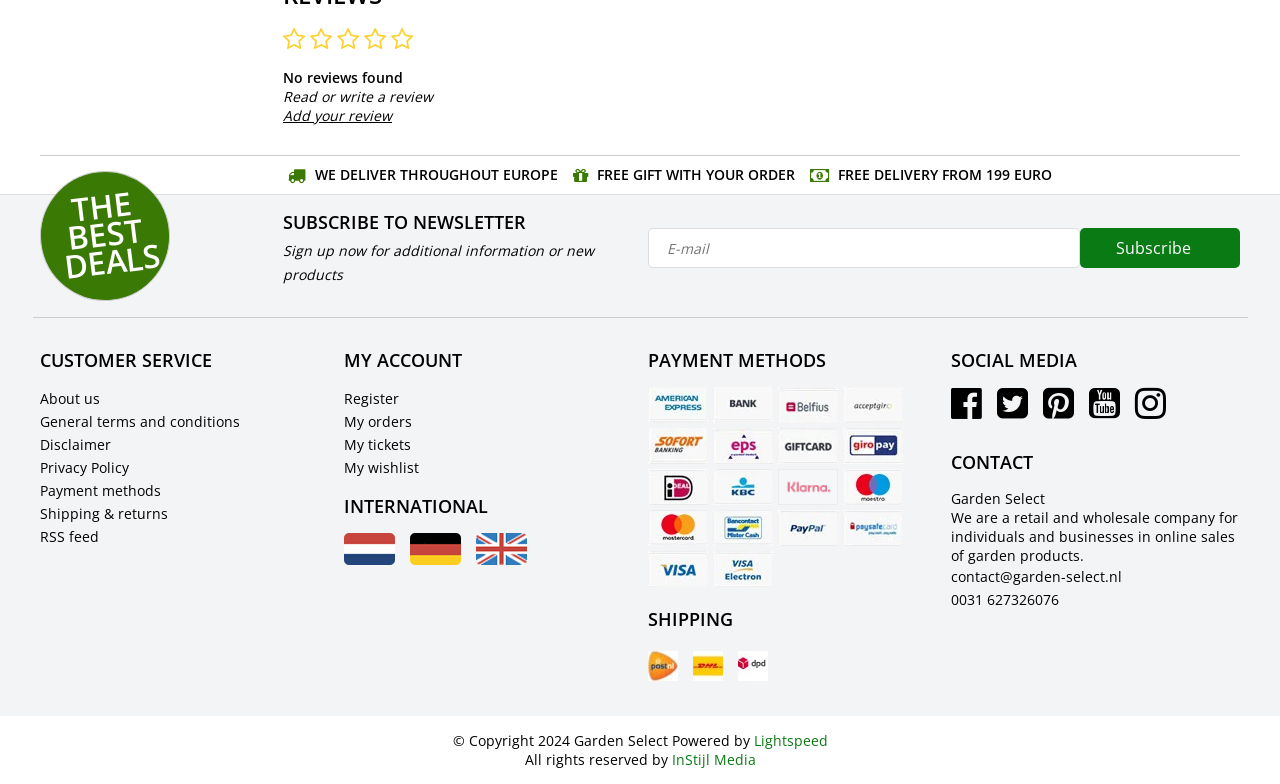Identify the bounding box coordinates necessary to click and complete the given instruction: "Pay with PayPal".

[0.607, 0.65, 0.654, 0.696]